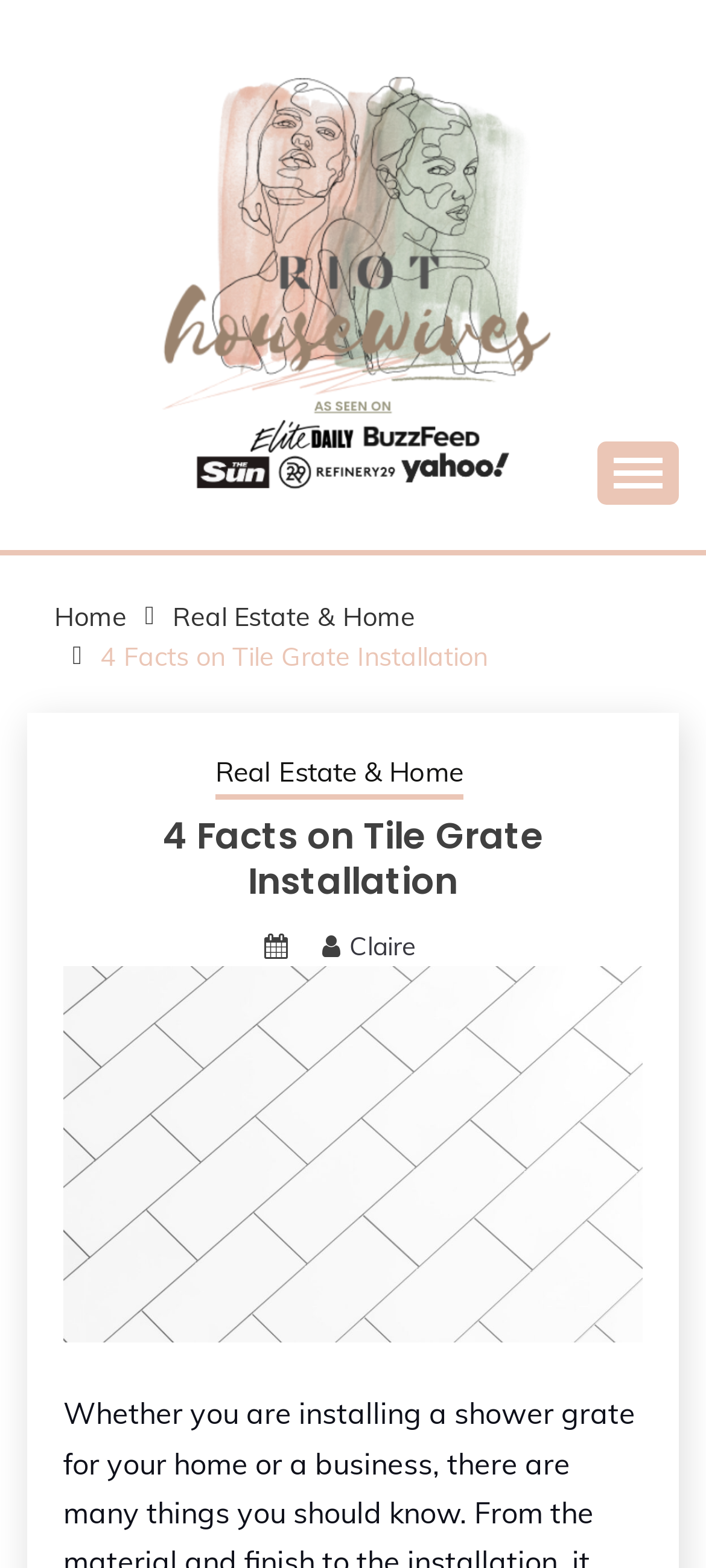What is the category of the current article?
Using the image, respond with a single word or phrase.

Real Estate & Home